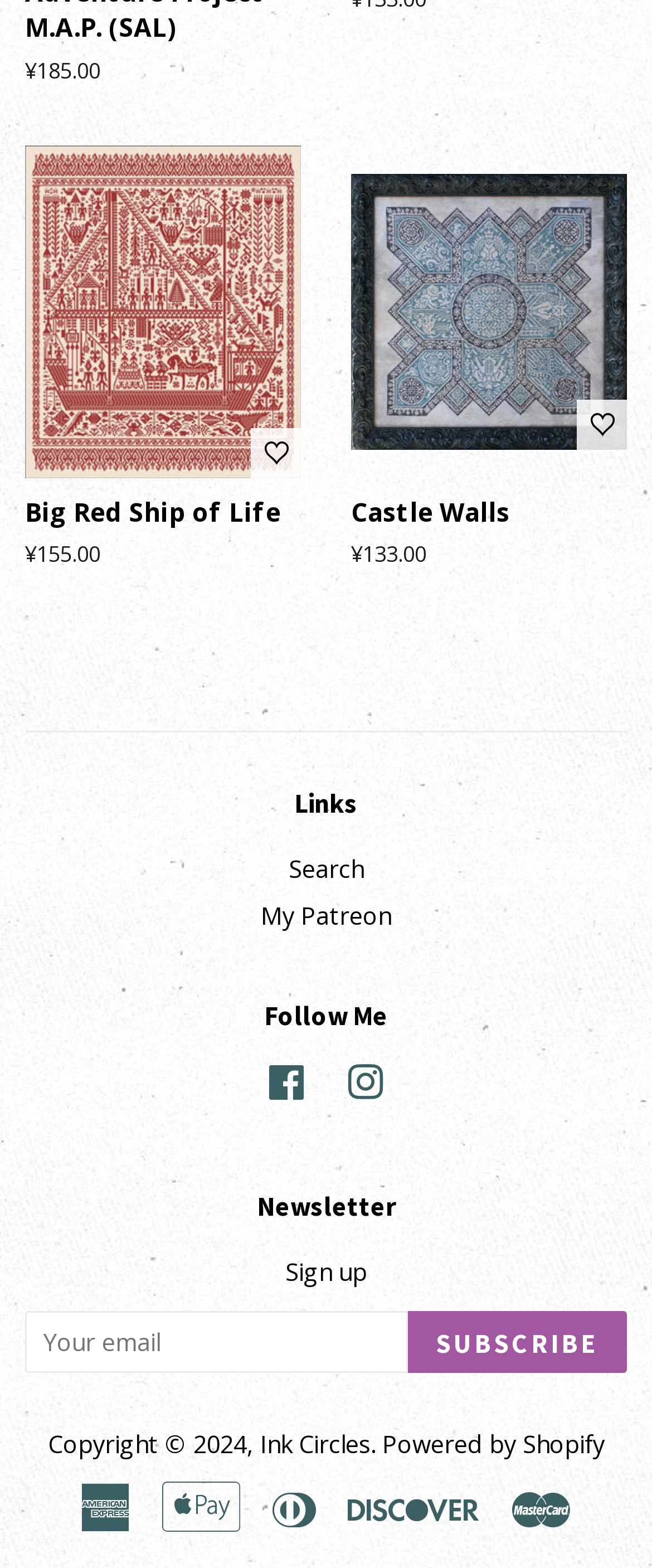Determine the bounding box coordinates of the UI element described below. Use the format (top-left x, top-left y, bottom-right x, bottom-right y) with floating point numbers between 0 and 1: Castle Walls Regular price ¥133.00

[0.538, 0.092, 0.962, 0.401]